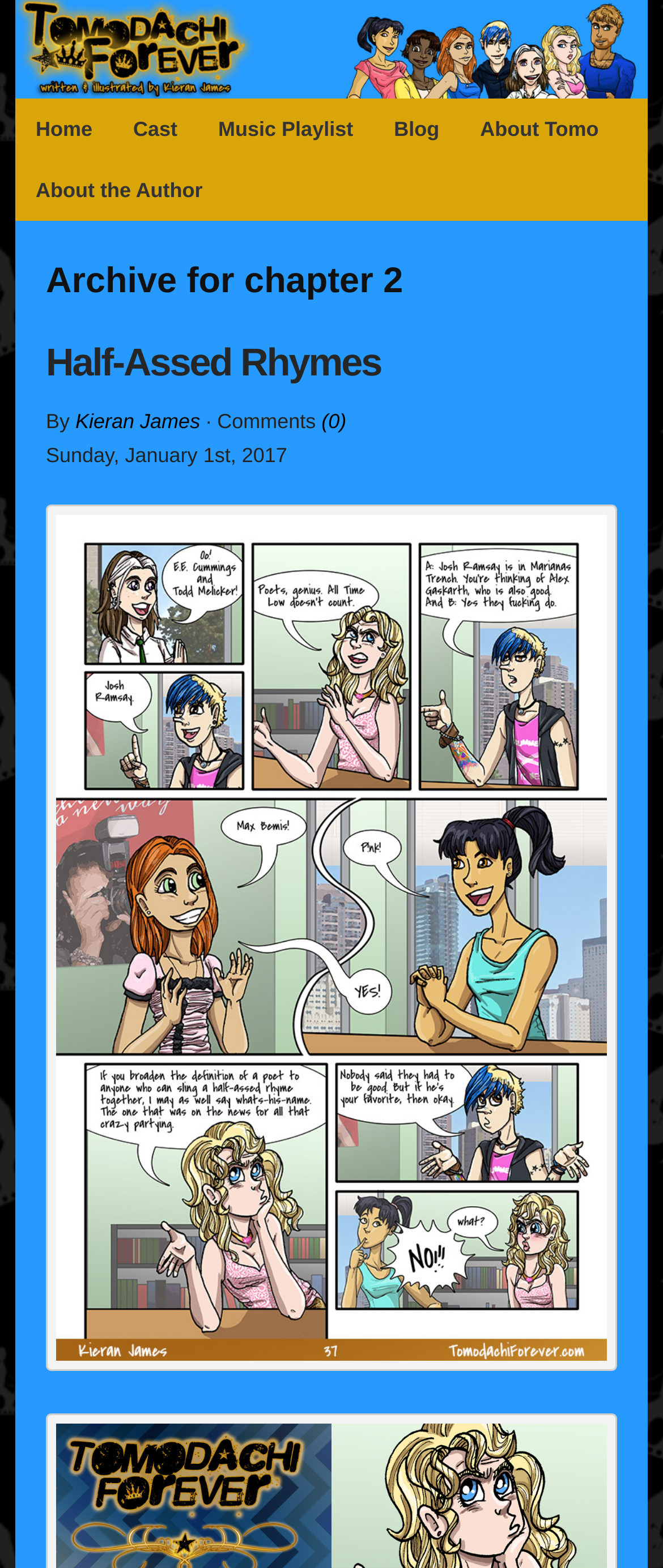Please respond in a single word or phrase: 
What is the name of the first link on the top navigation bar?

Home